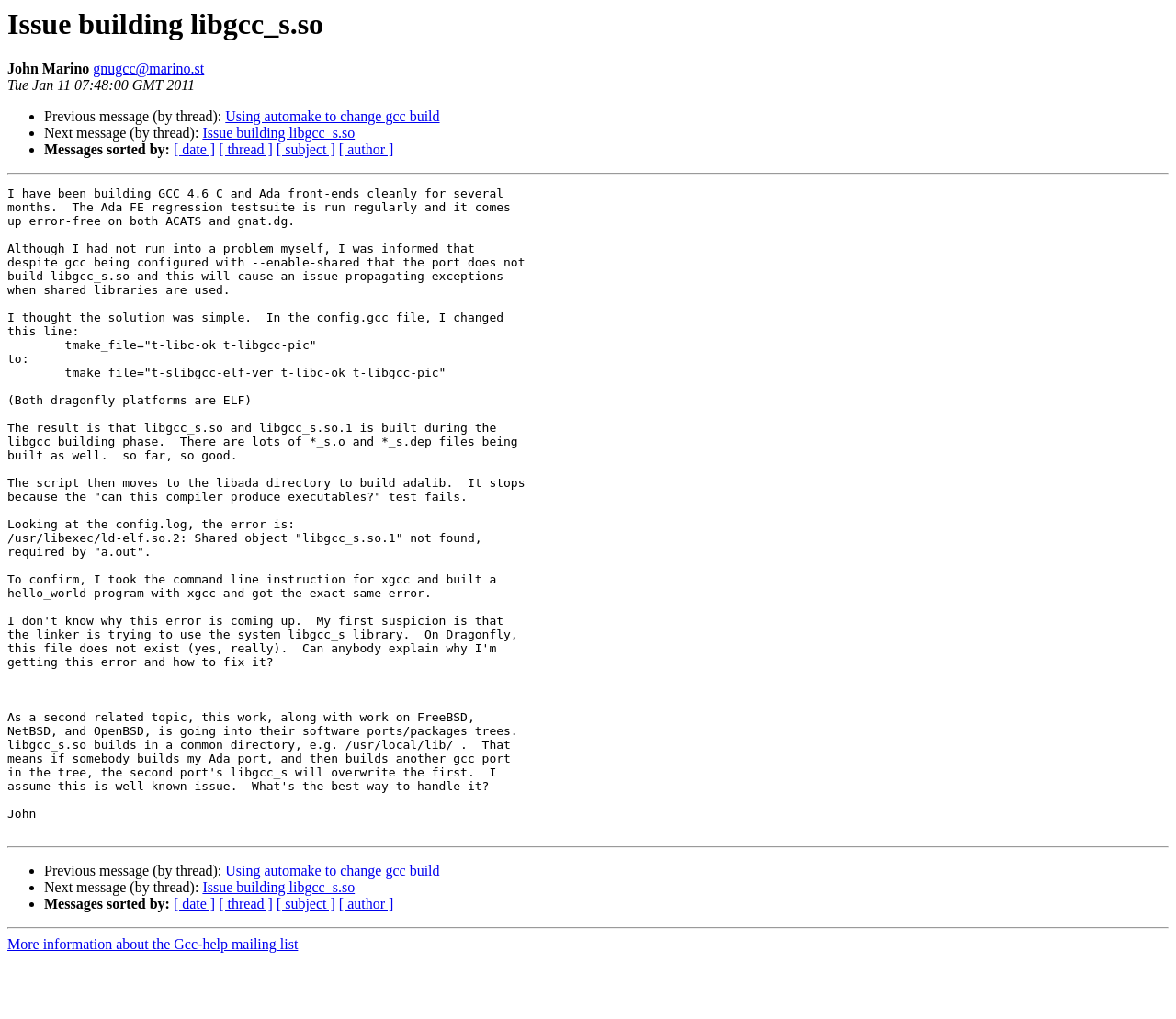Based on the visual content of the image, answer the question thoroughly: What is the error message mentioned in the post?

The error message mentioned in the post is '/usr/libexec/ld-elf.so.2: Shared object "libgcc_s.so.1" not found', which is related to the issue of building libgcc_s.so.